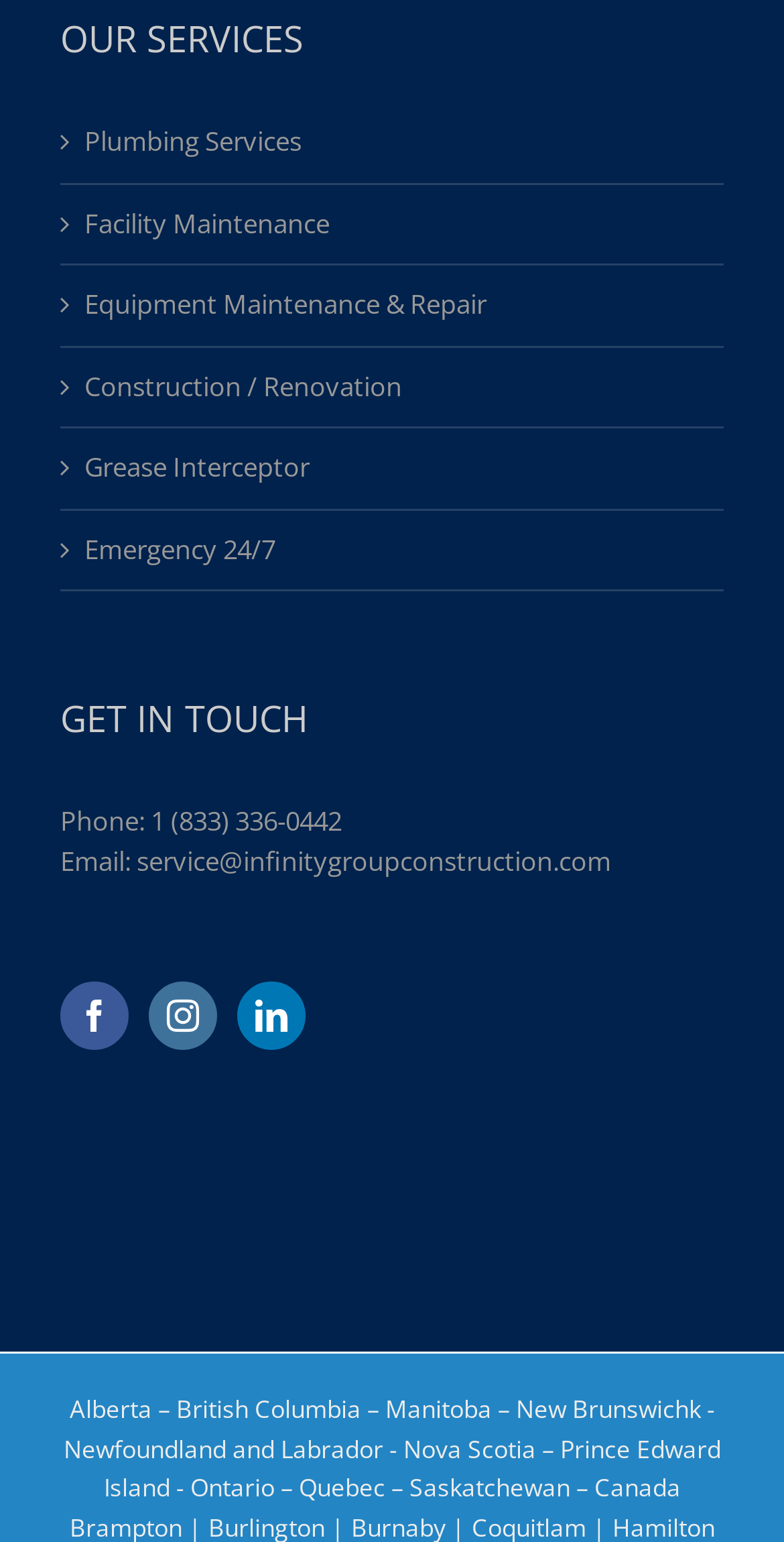In how many provinces does the company operate?
Please use the image to provide a one-word or short phrase answer.

10